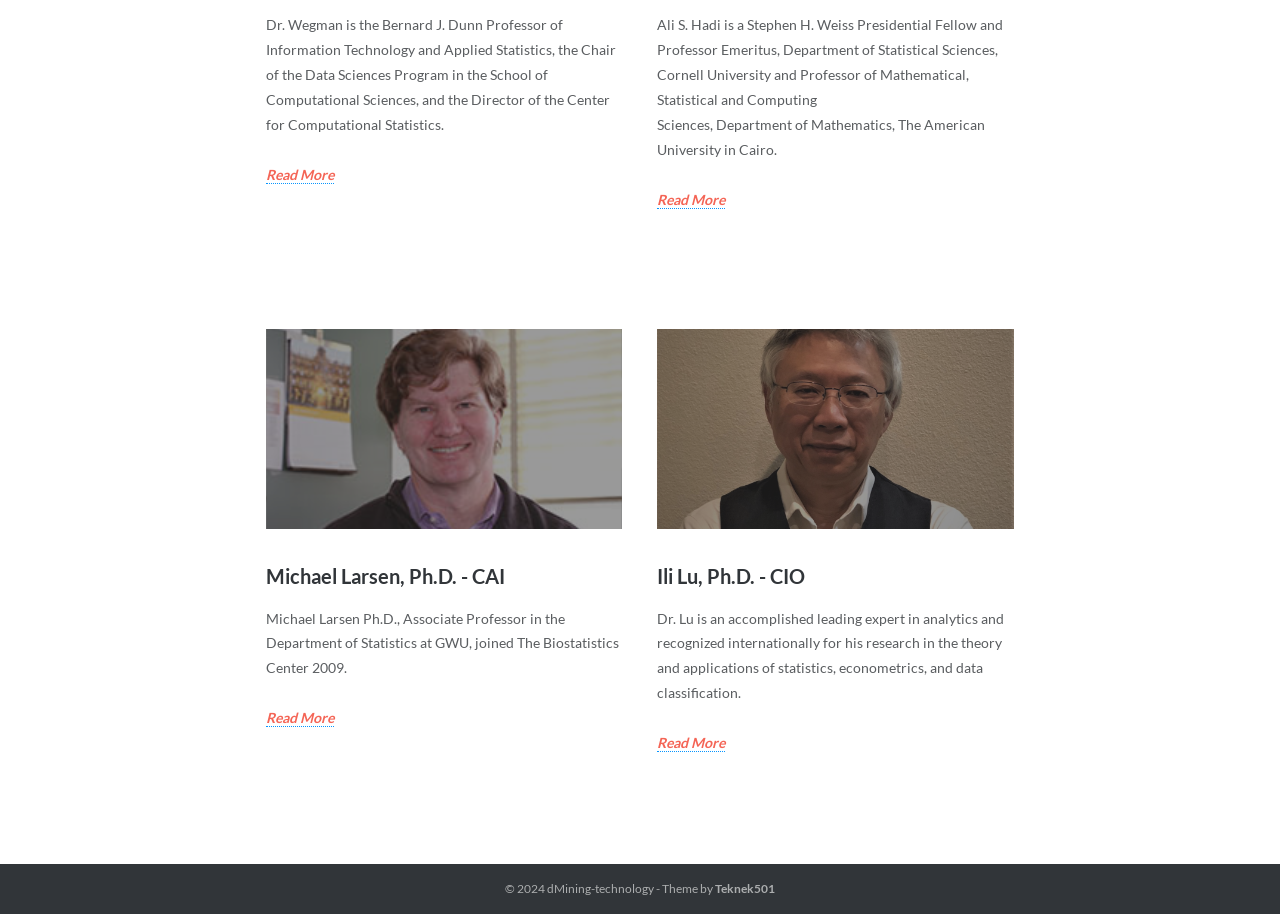Please determine the bounding box of the UI element that matches this description: Read More. The coordinates should be given as (top-left x, top-left y, bottom-right x, bottom-right y), with all values between 0 and 1.

[0.514, 0.804, 0.567, 0.823]